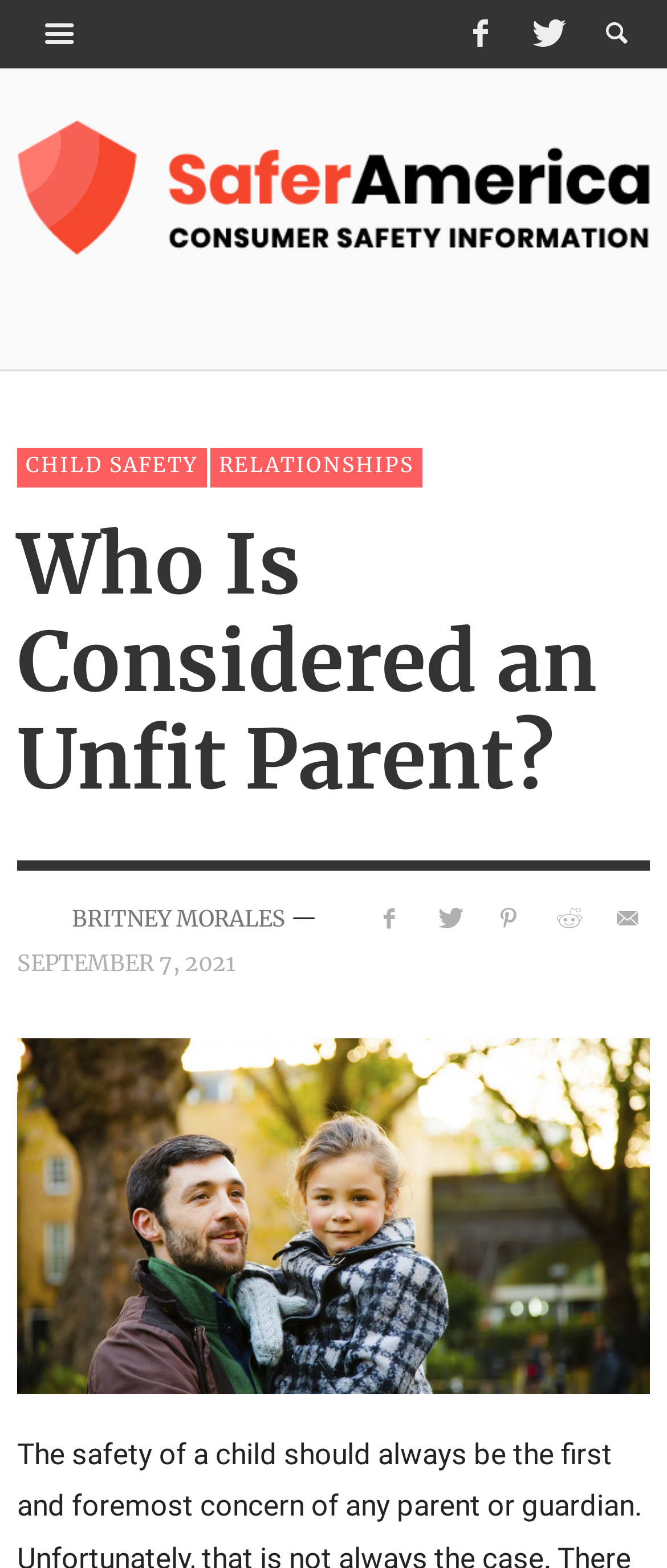What is the topic of the article?
Look at the screenshot and give a one-word or phrase answer.

Unfit Parent